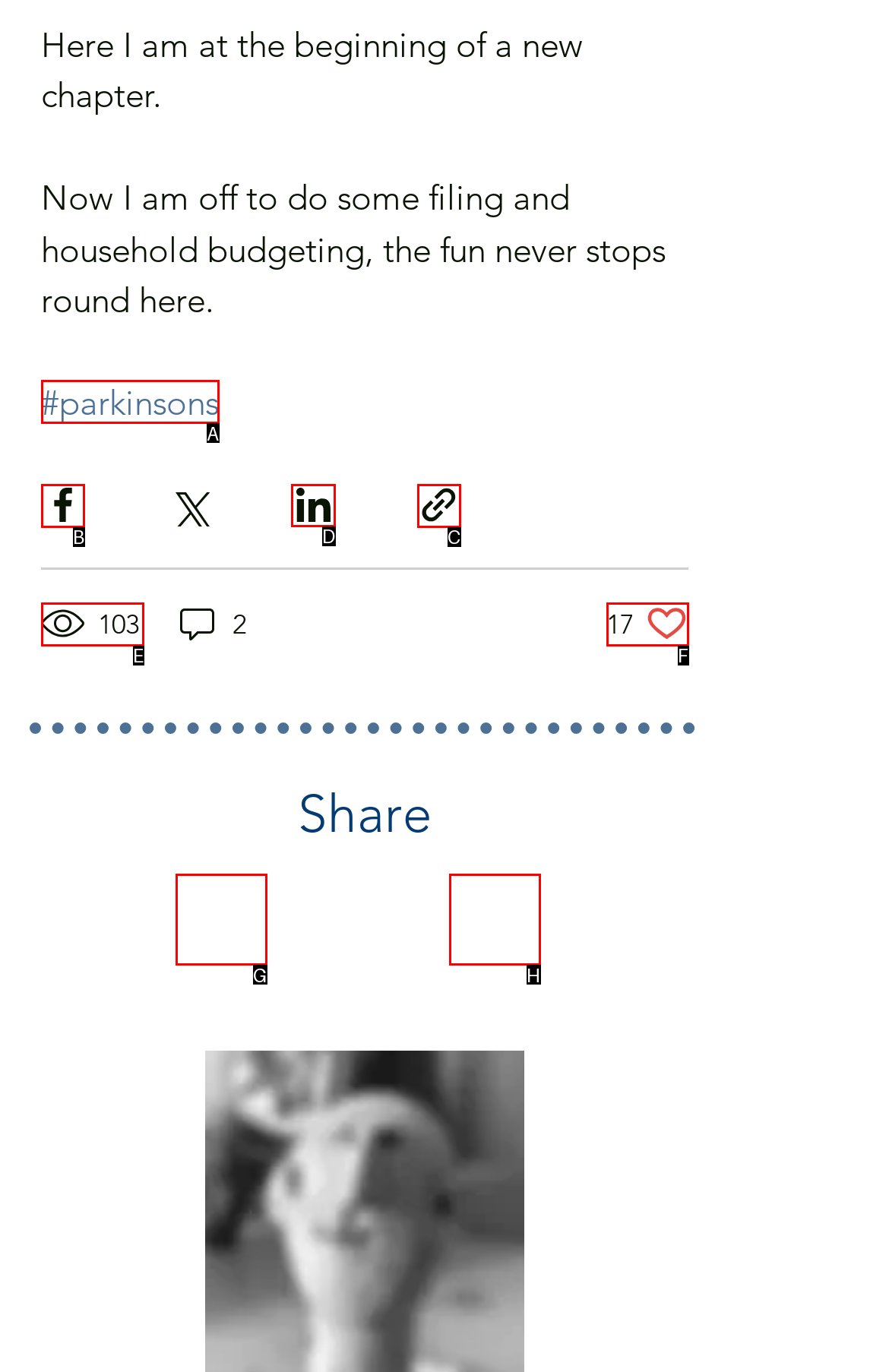Identify the HTML element you need to click to achieve the task: Share on LinkedIn. Respond with the corresponding letter of the option.

D